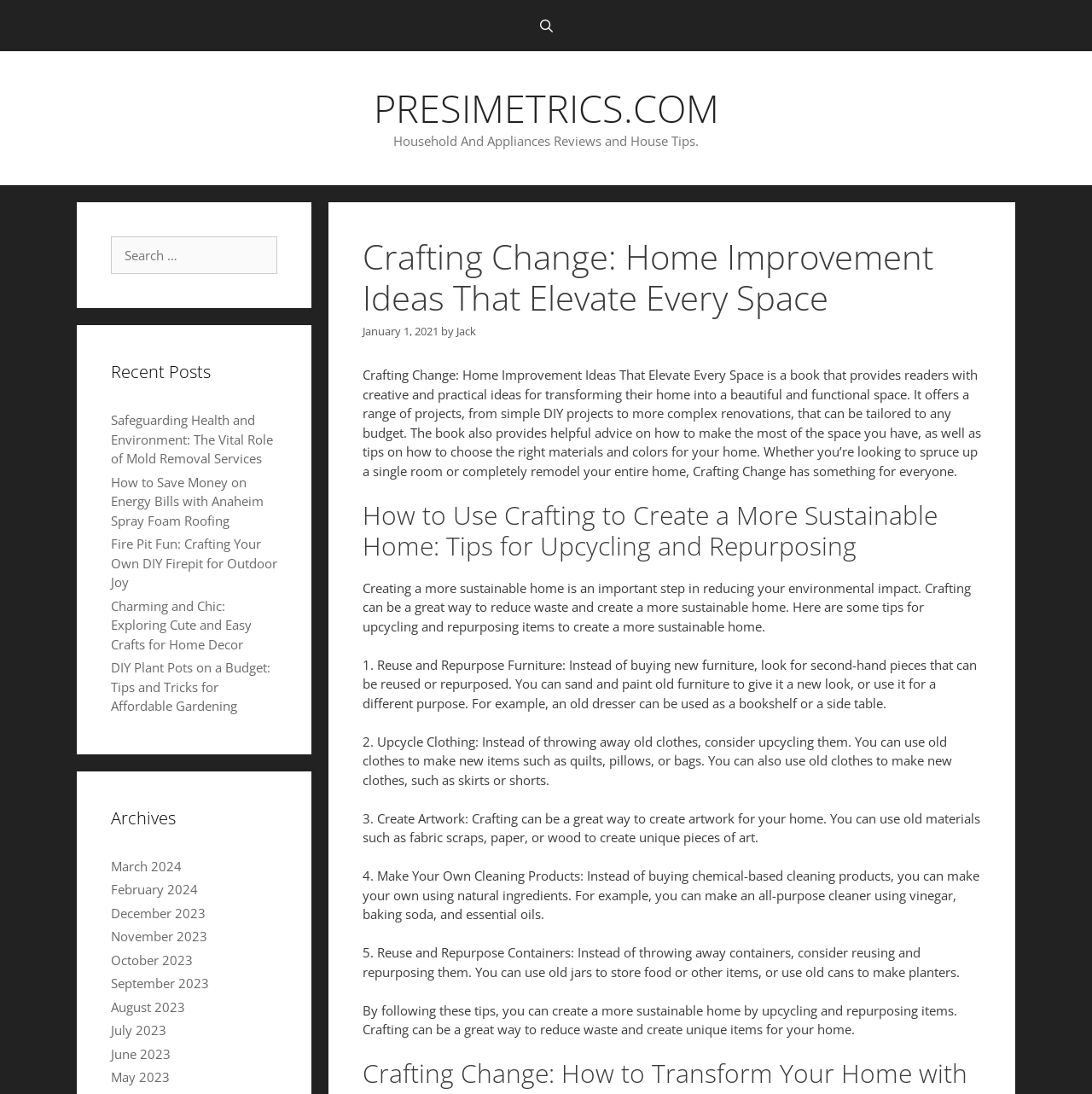Please provide a short answer using a single word or phrase for the question:
What is the name of the website?

Crafting Change